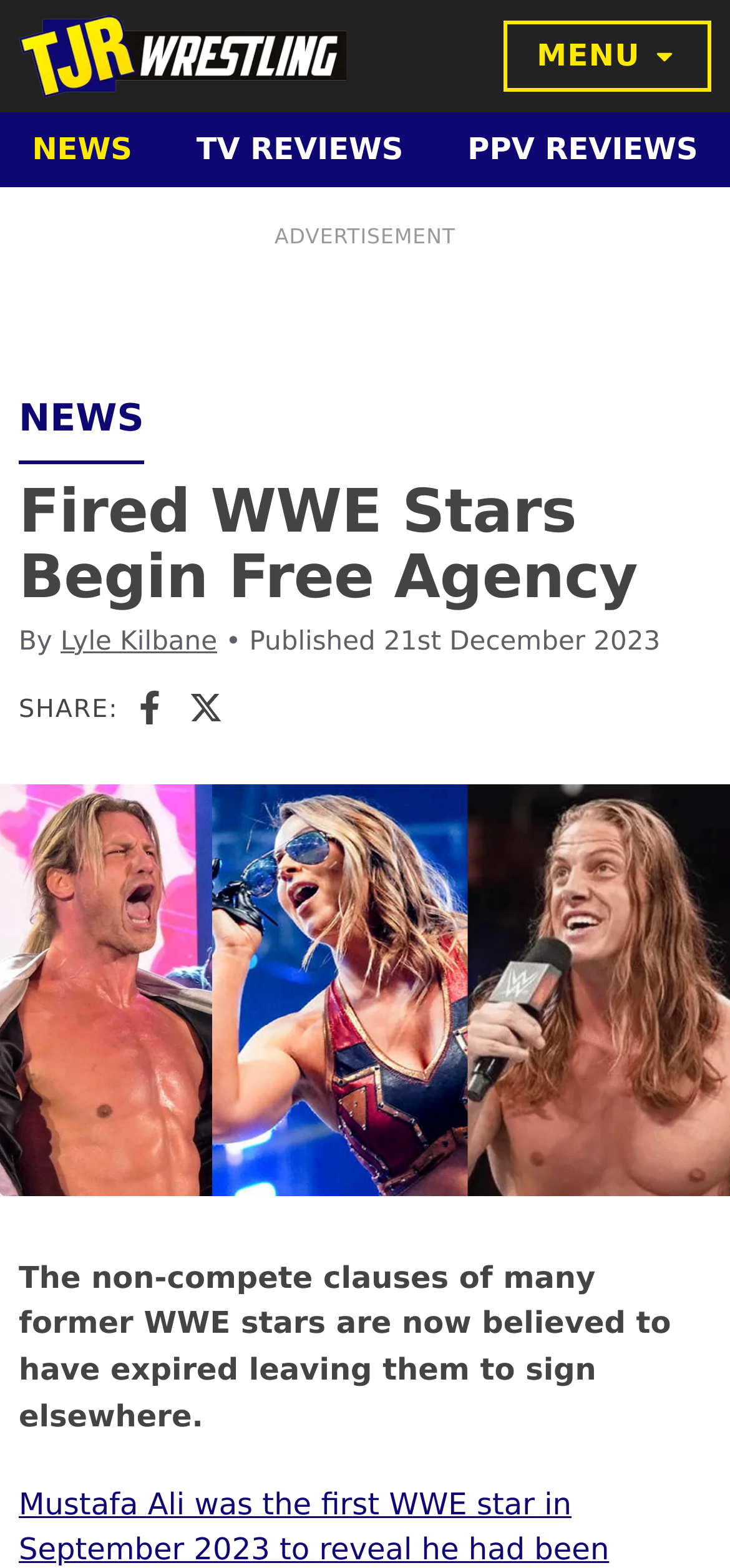What is the website's logo?
Please provide a full and detailed response to the question.

The website's logo is located at the top left corner of the webpage, and it is an image with the text 'TJR Wrestling'.